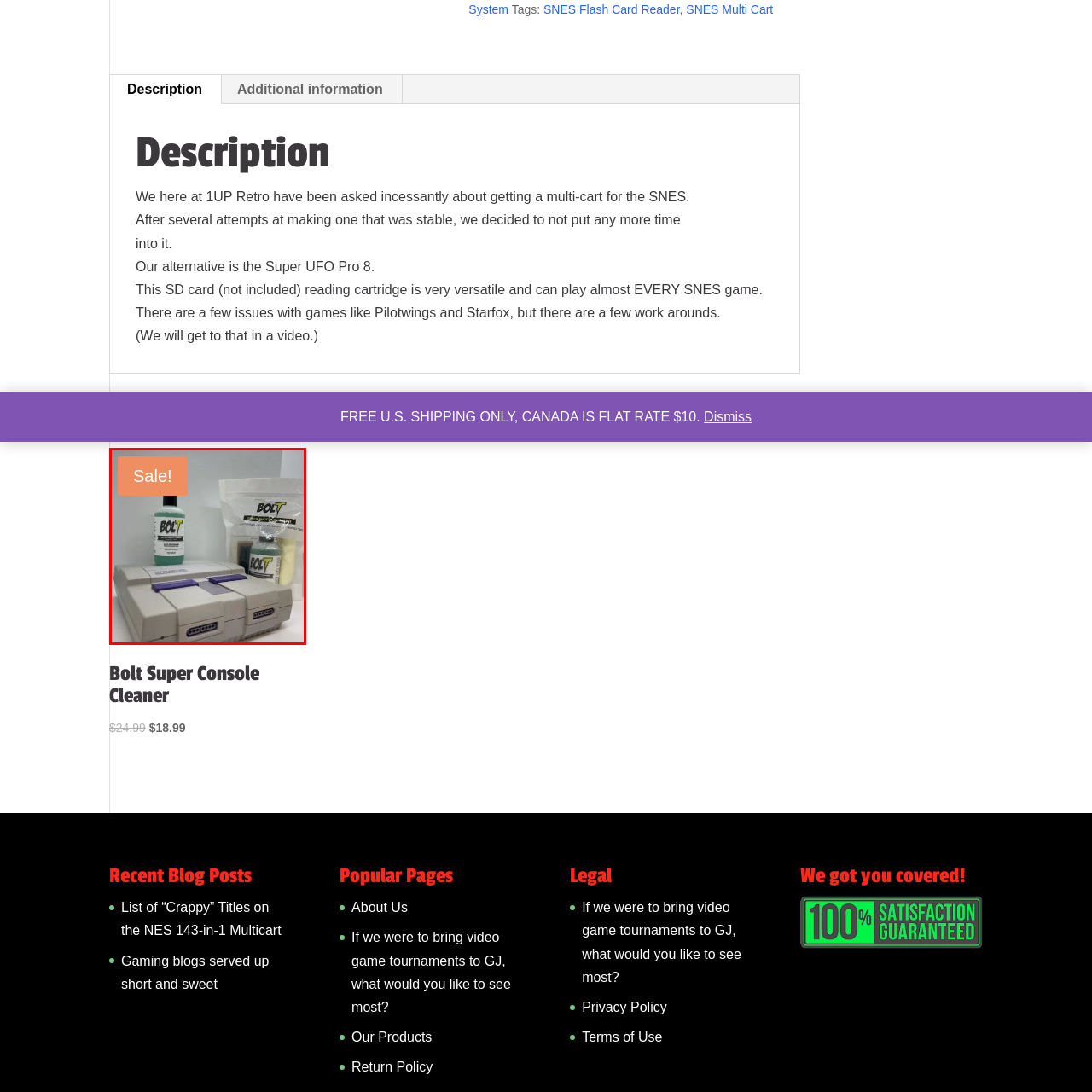What brand are the cleaning products from?
Examine the content inside the red bounding box and give a comprehensive answer to the question.

The question asks about the brand of the cleaning products displayed in the image. The caption specifically mentions that the cleaning products are from the brand 'BOLT', which provides the answer to the question.